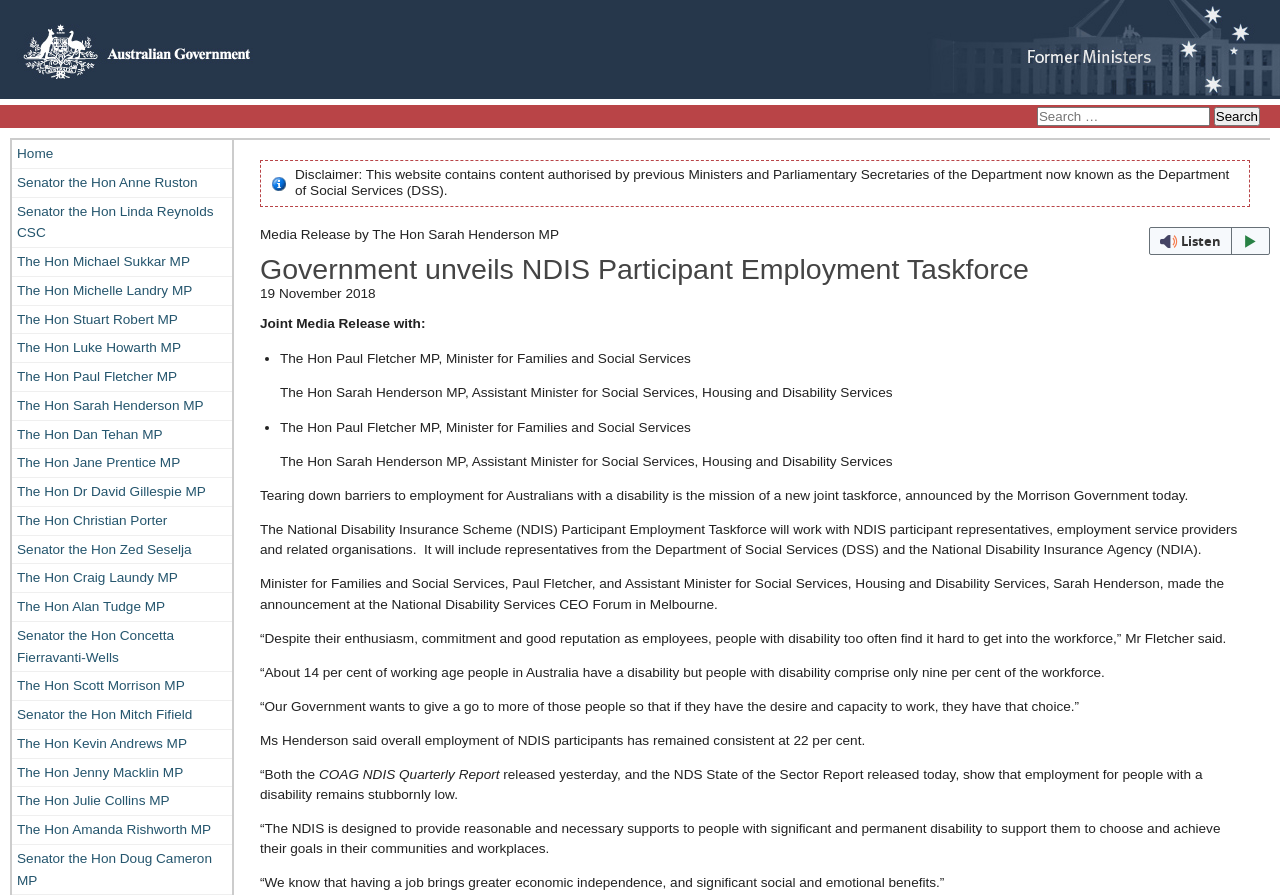Indicate the bounding box coordinates of the element that must be clicked to execute the instruction: "view the blog". The coordinates should be given as four float numbers between 0 and 1, i.e., [left, top, right, bottom].

None